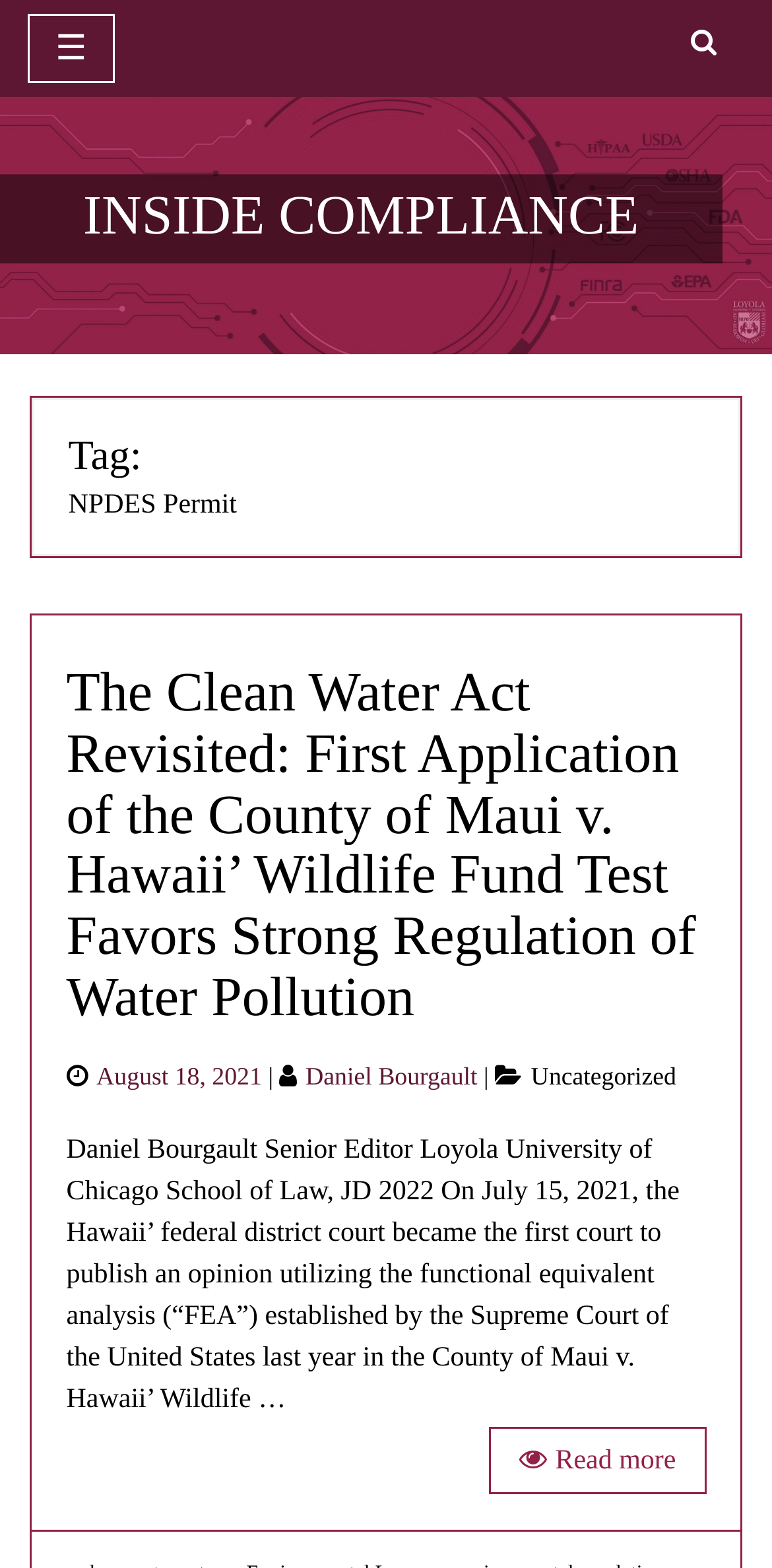Using floating point numbers between 0 and 1, provide the bounding box coordinates in the format (top-left x, top-left y, bottom-right x, bottom-right y). Locate the UI element described here: INSIDE COMPLIANCE

[0.108, 0.119, 0.828, 0.158]